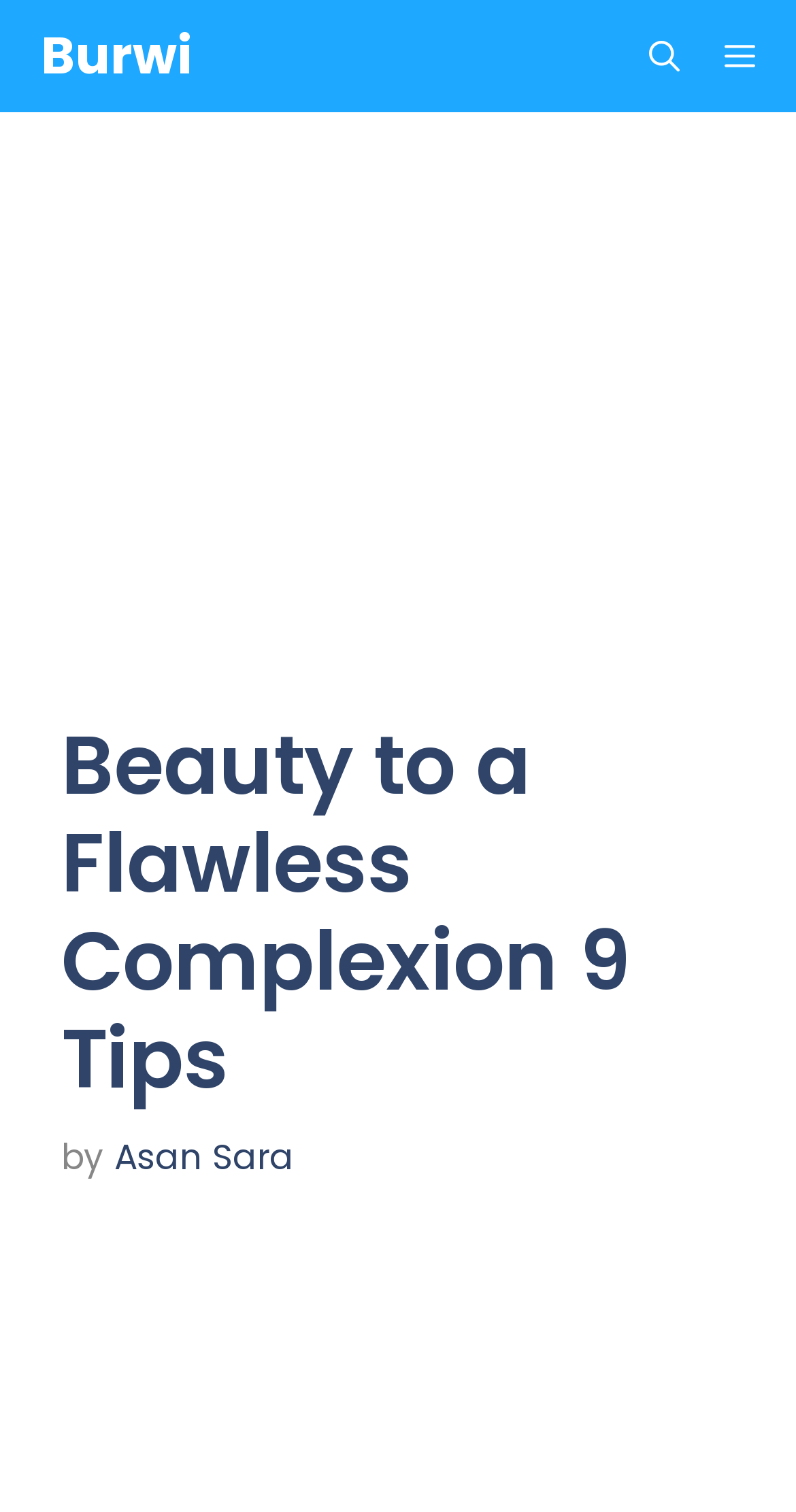What is the category of the article on this page?
Based on the content of the image, thoroughly explain and answer the question.

I determined the category of the article by looking at the title 'Beauty to a Flawless Complexion 9 Tips' which suggests that the article is related to beauty.